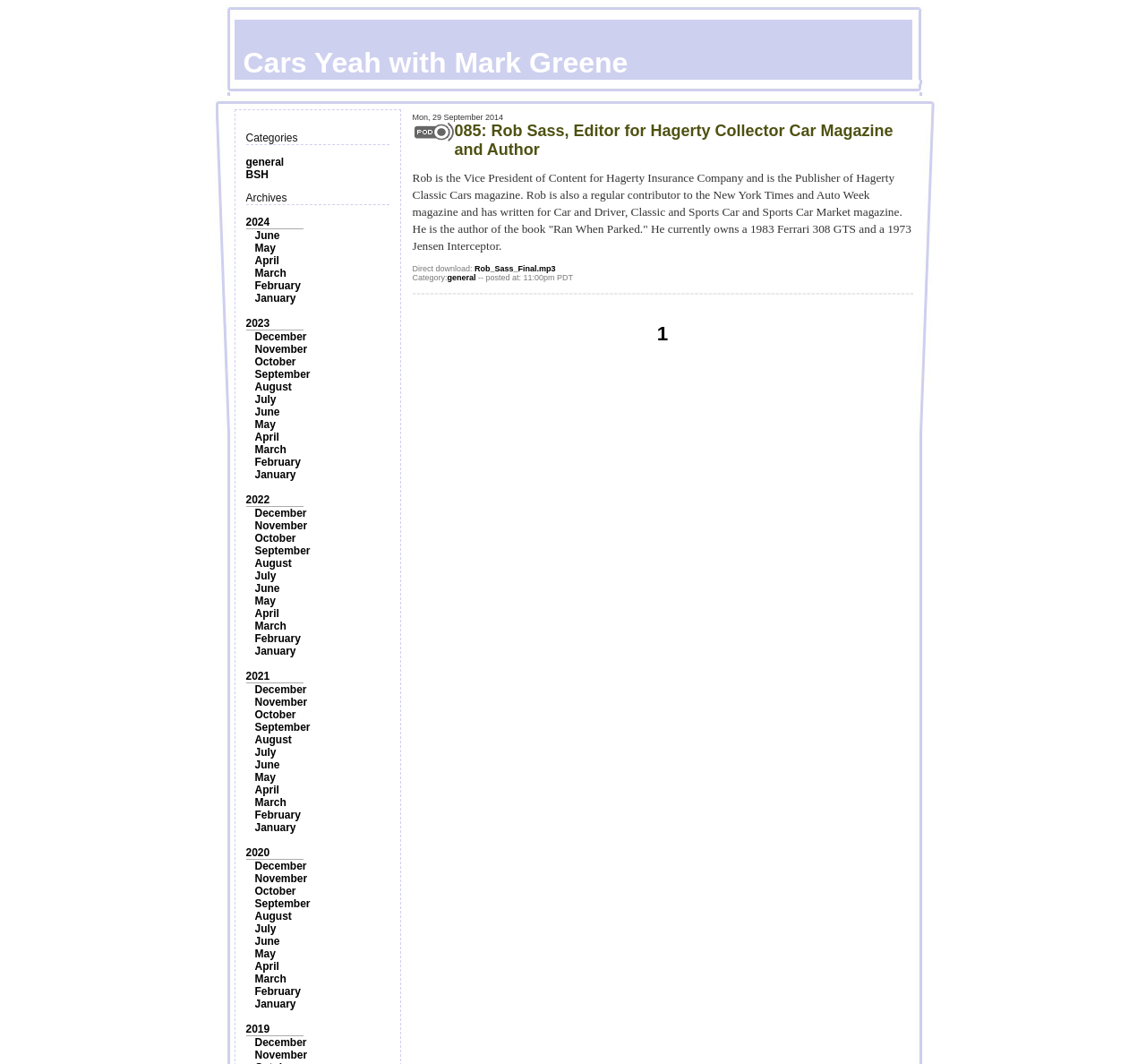What is the time when the podcast episode was posted?
Answer the question with a detailed explanation, including all necessary information.

The time when the podcast episode was posted can be found in the LayoutTableCell element, which contains the text '-- posted at: 11:00pm PDT'. This suggests that the podcast episode was posted at 11:00pm PDT.